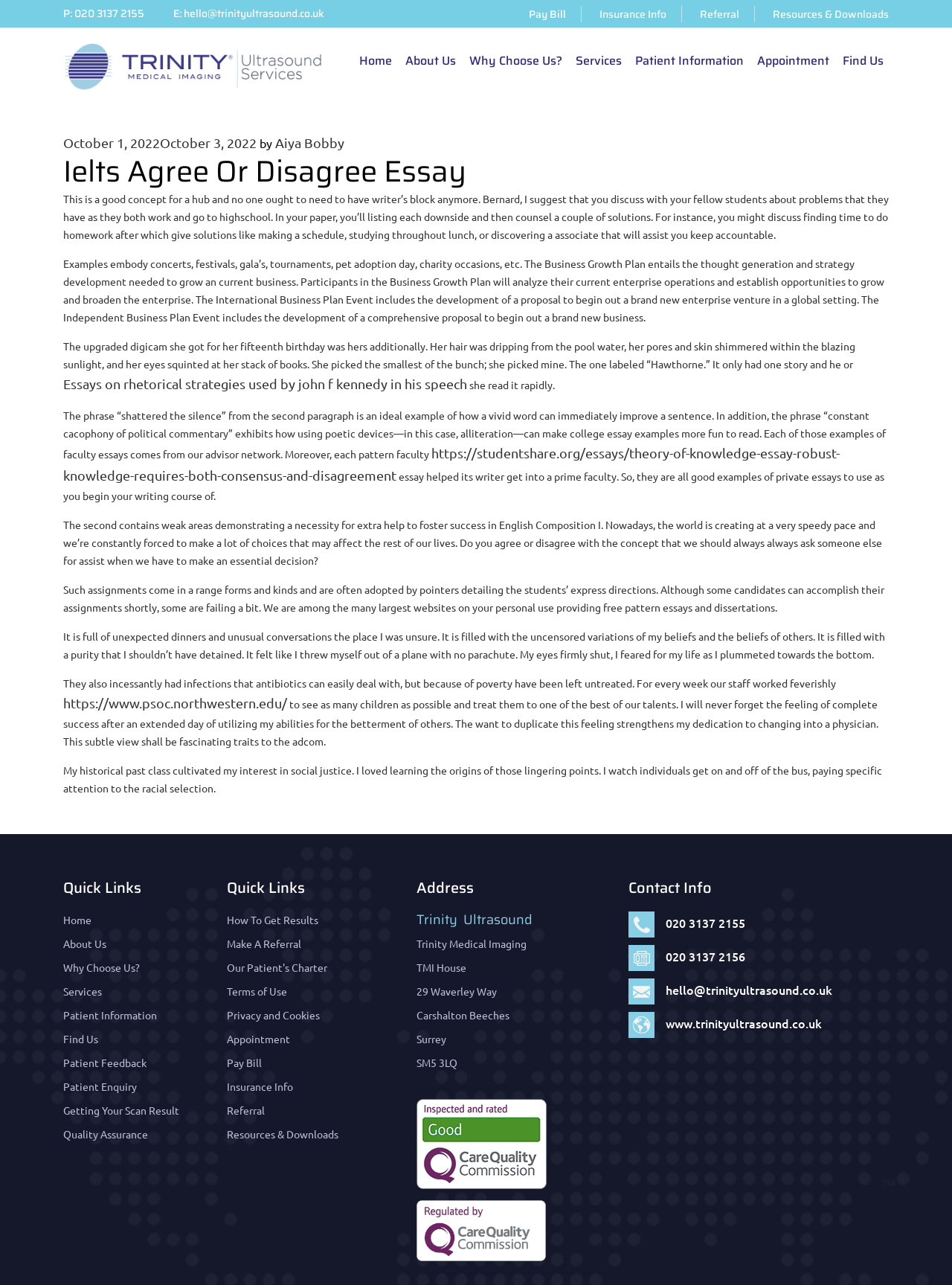Pinpoint the bounding box coordinates for the area that should be clicked to perform the following instruction: "Click on the 'Your Key To My Heart Lariat Necklace' link".

None